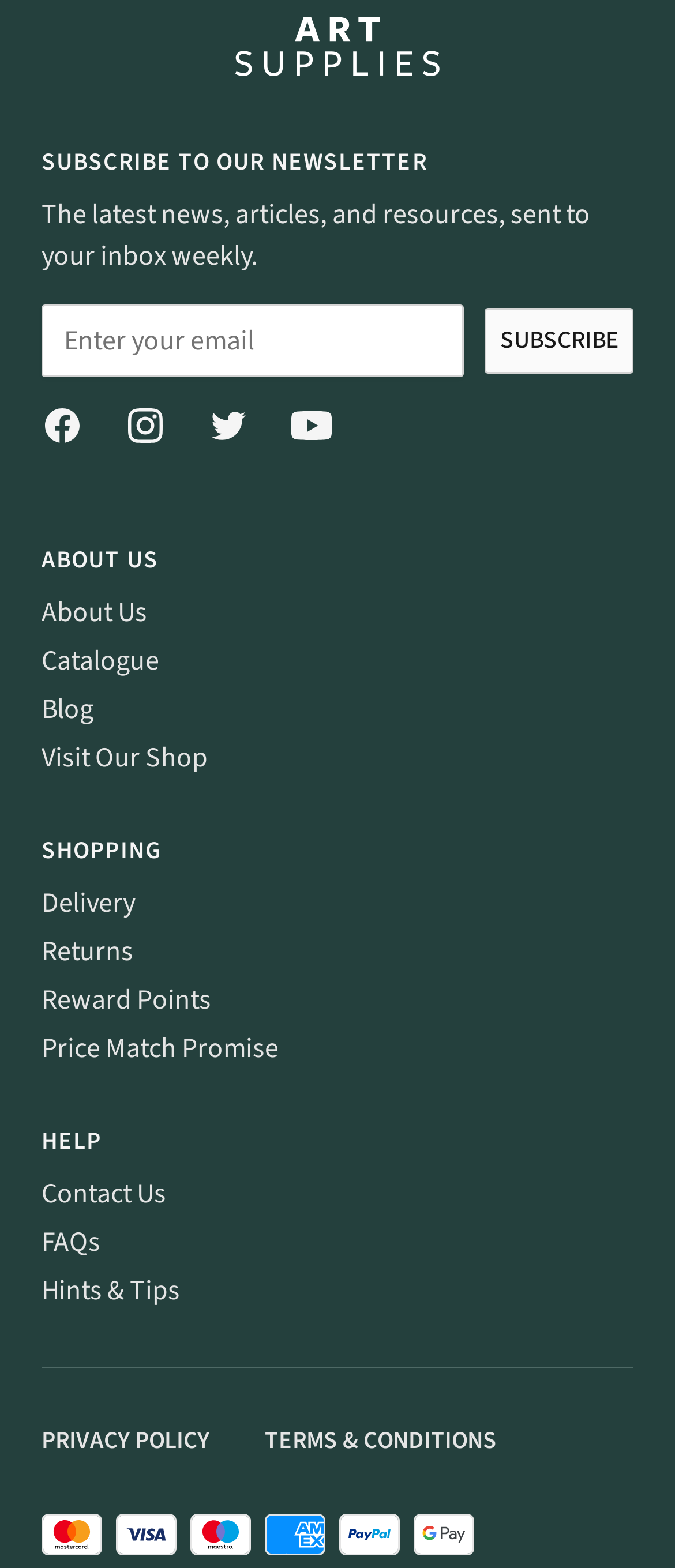Find and indicate the bounding box coordinates of the region you should select to follow the given instruction: "Contact us".

[0.062, 0.749, 0.246, 0.773]